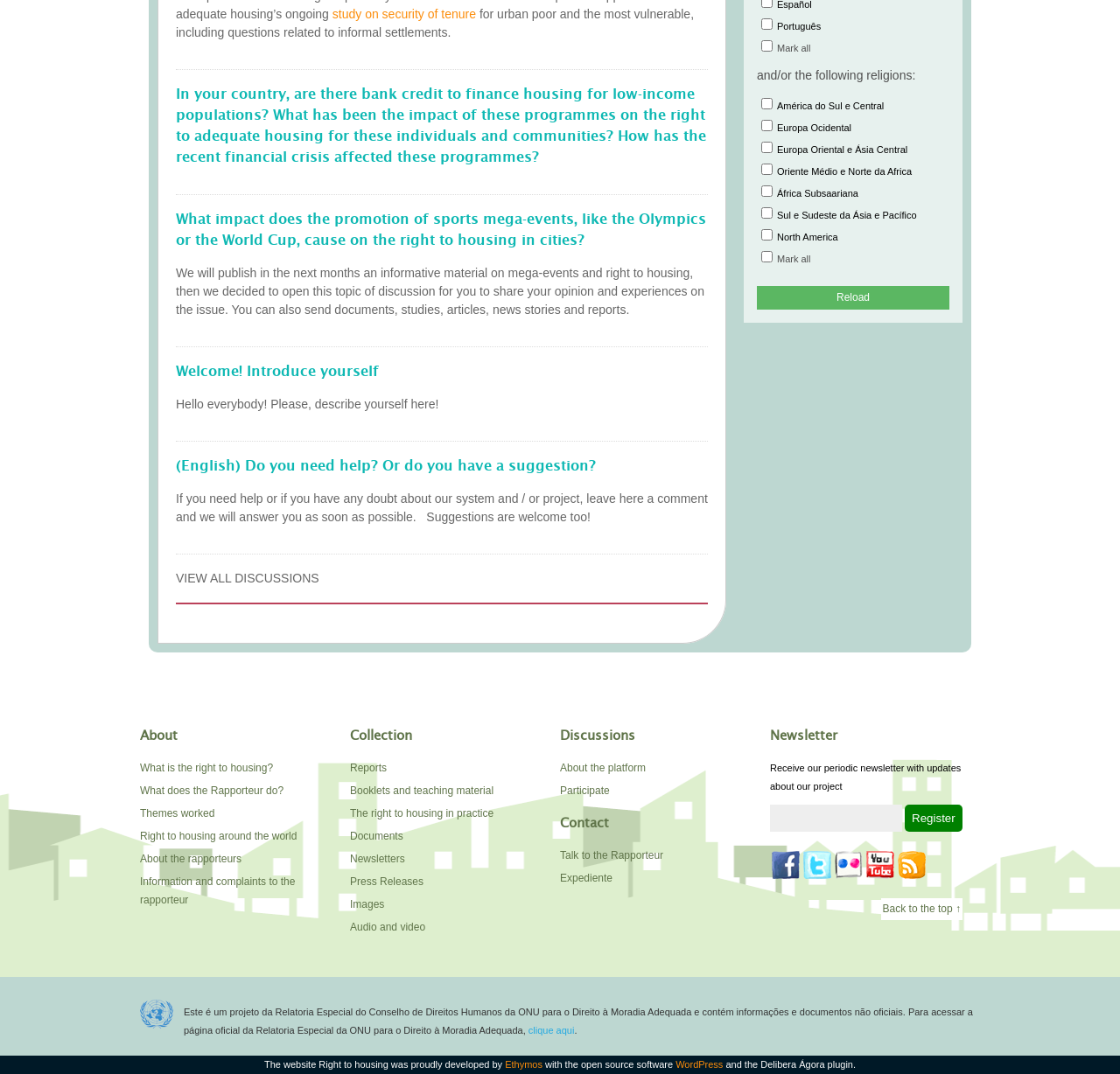What is the 'About' section of the webpage about?
Using the information presented in the image, please offer a detailed response to the question.

The 'About' section of the webpage contains links to information about the rapporteur, such as 'What does the Rapporteur do?' and 'About the rapporteurs'. This suggests that the 'About' section is about providing information about the rapporteur and their role.